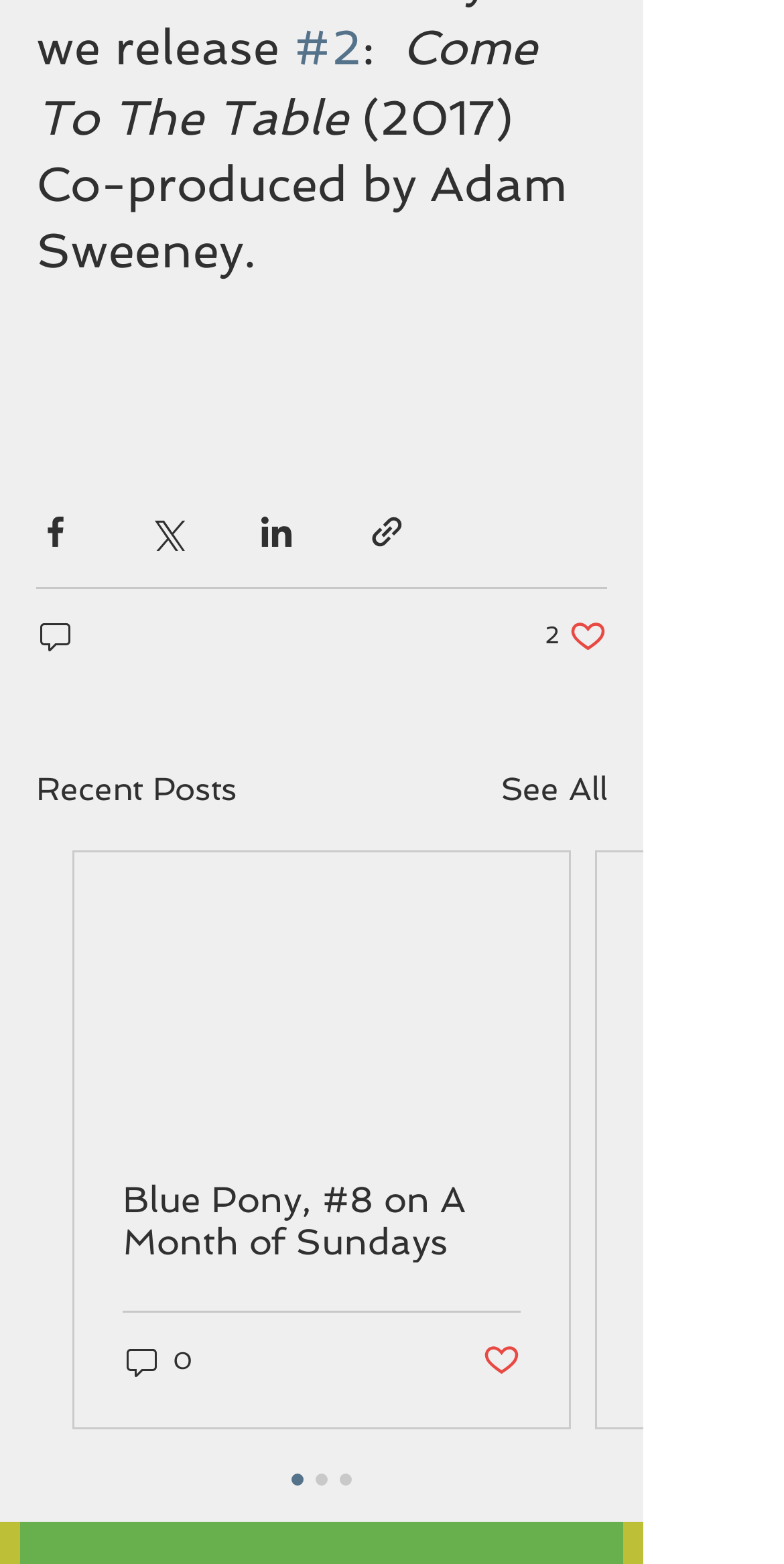Respond with a single word or phrase for the following question: 
How many likes does the post have?

2